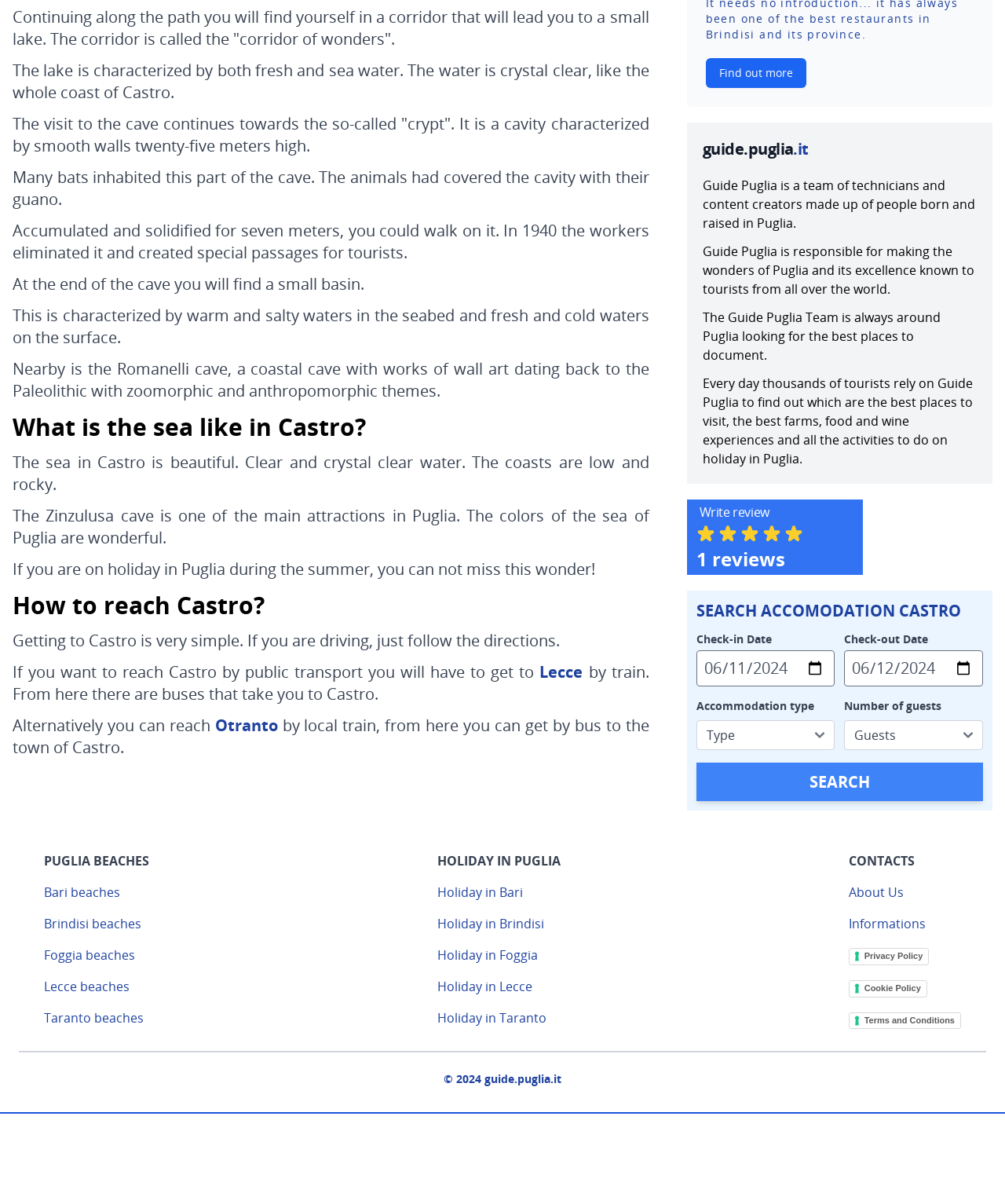Answer the question below with a single word or a brief phrase: 
What is the purpose of Guide Puglia?

To make Puglia's wonders known to tourists